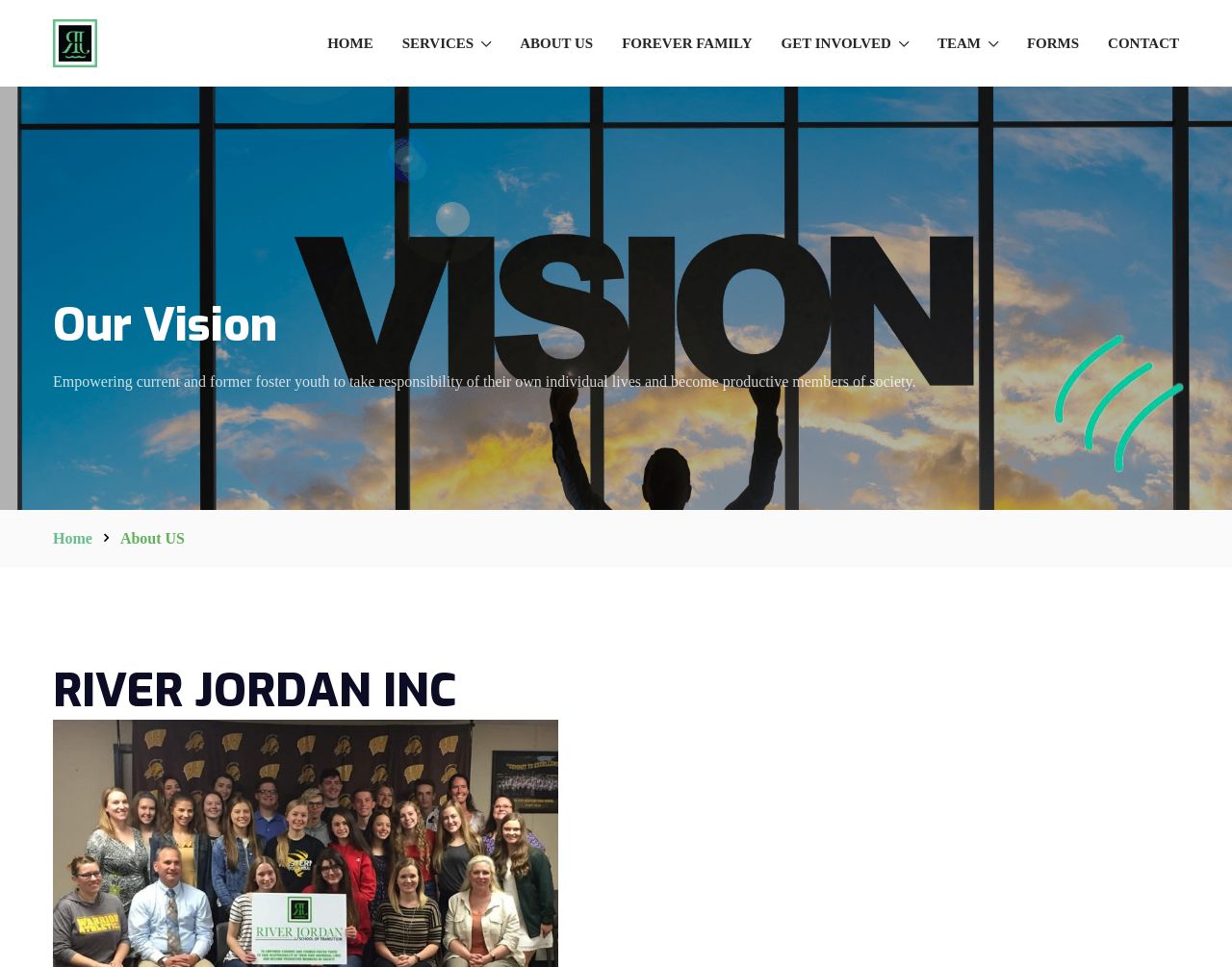Can you determine the bounding box coordinates of the area that needs to be clicked to fulfill the following instruction: "click SERVICES"?

[0.326, 0.0, 0.399, 0.09]